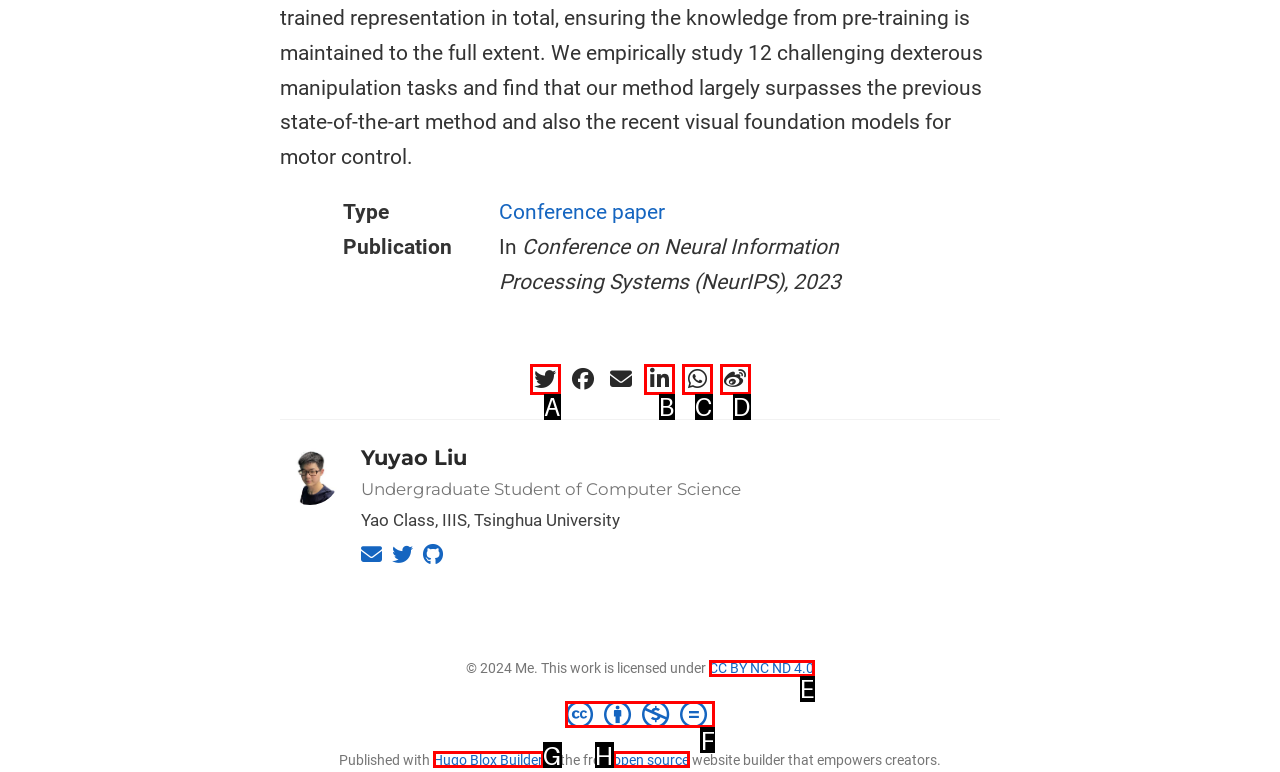Select the letter from the given choices that aligns best with the description: Hugo Blox Builder. Reply with the specific letter only.

G